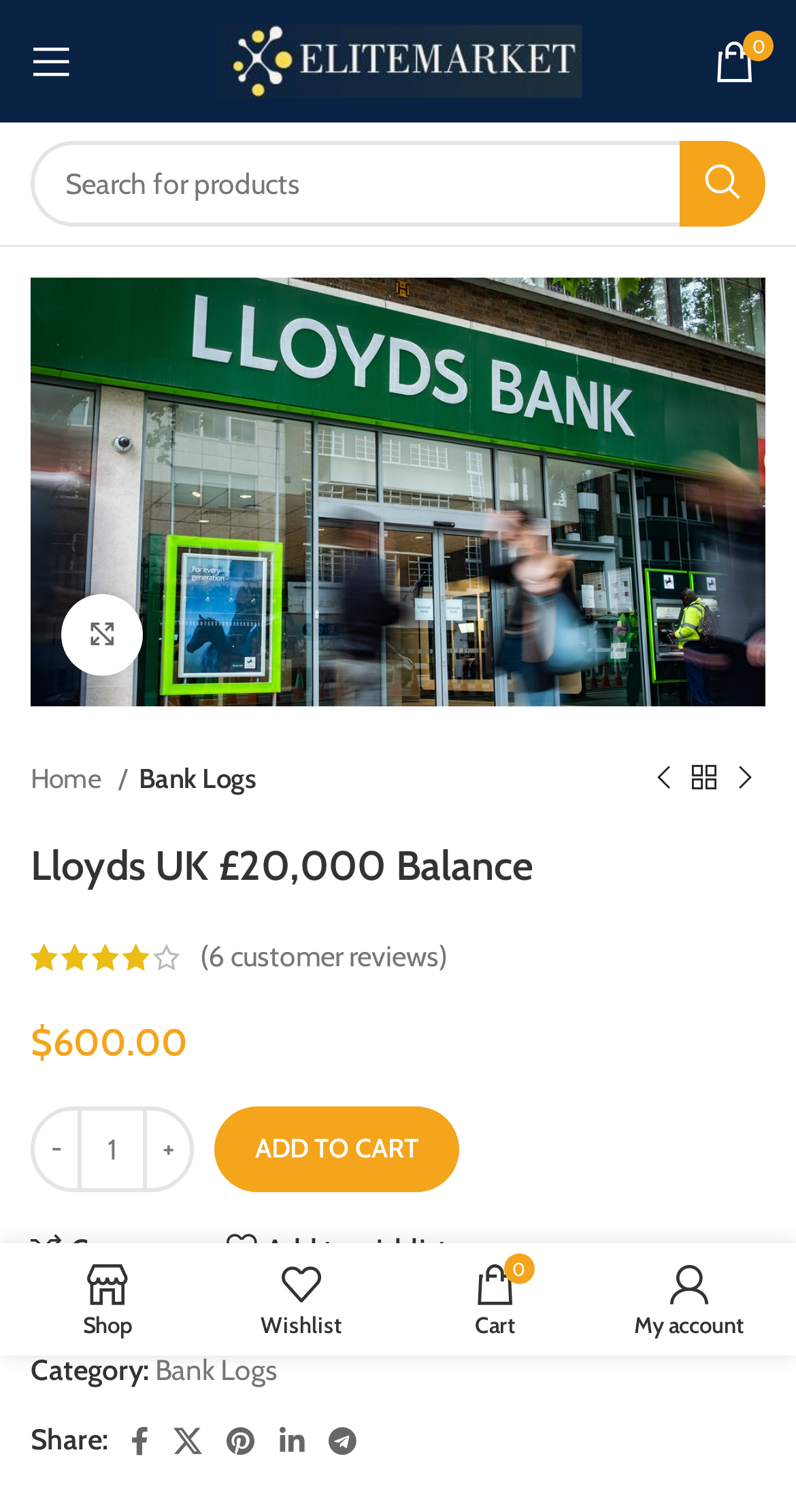Identify the bounding box for the UI element described as: "0 items Cart". The coordinates should be four float numbers between 0 and 1, i.e., [left, top, right, bottom].

[0.5, 0.829, 0.744, 0.89]